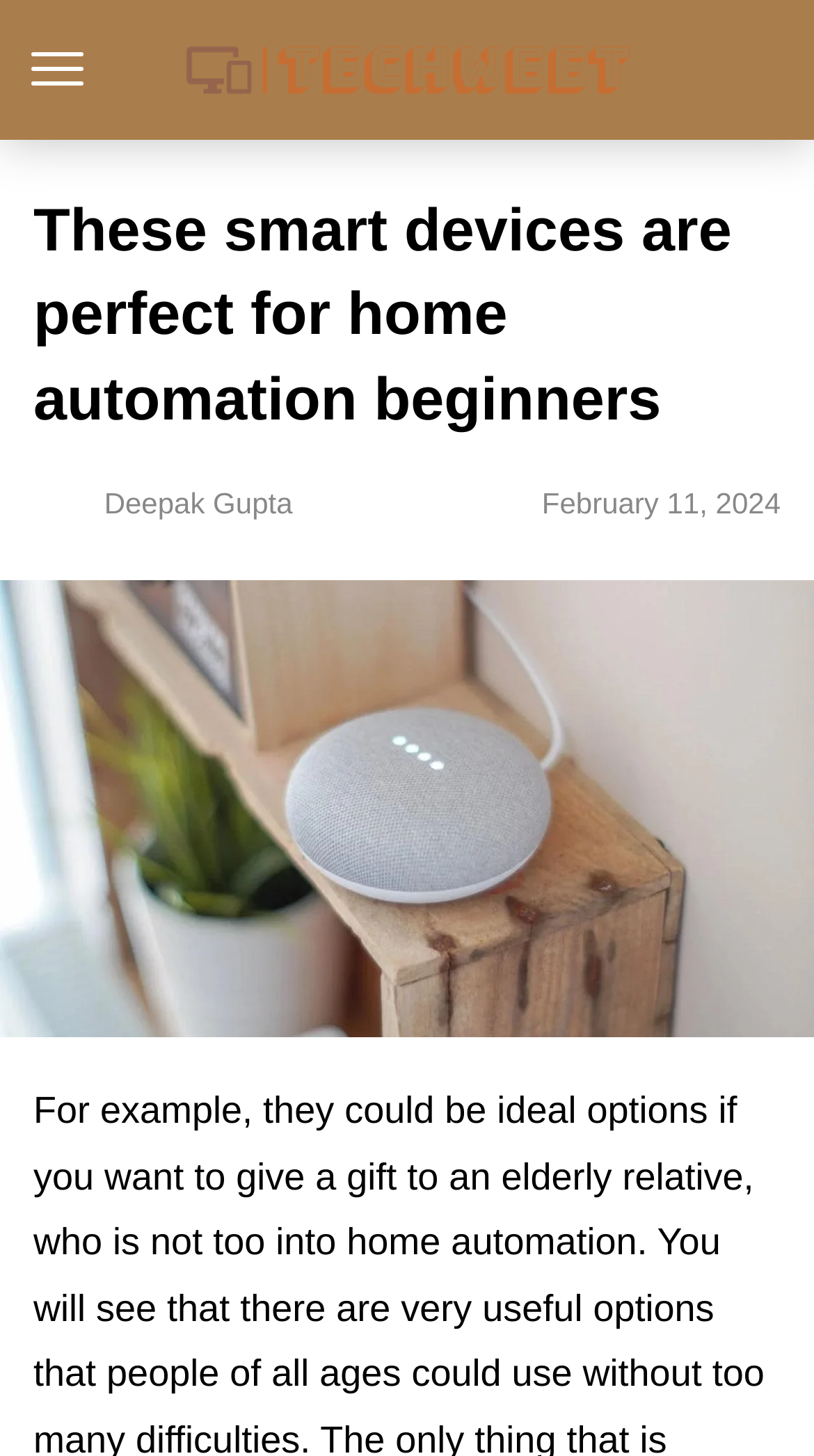Identify the title of the webpage and provide its text content.

These smart devices are perfect for home automation beginners